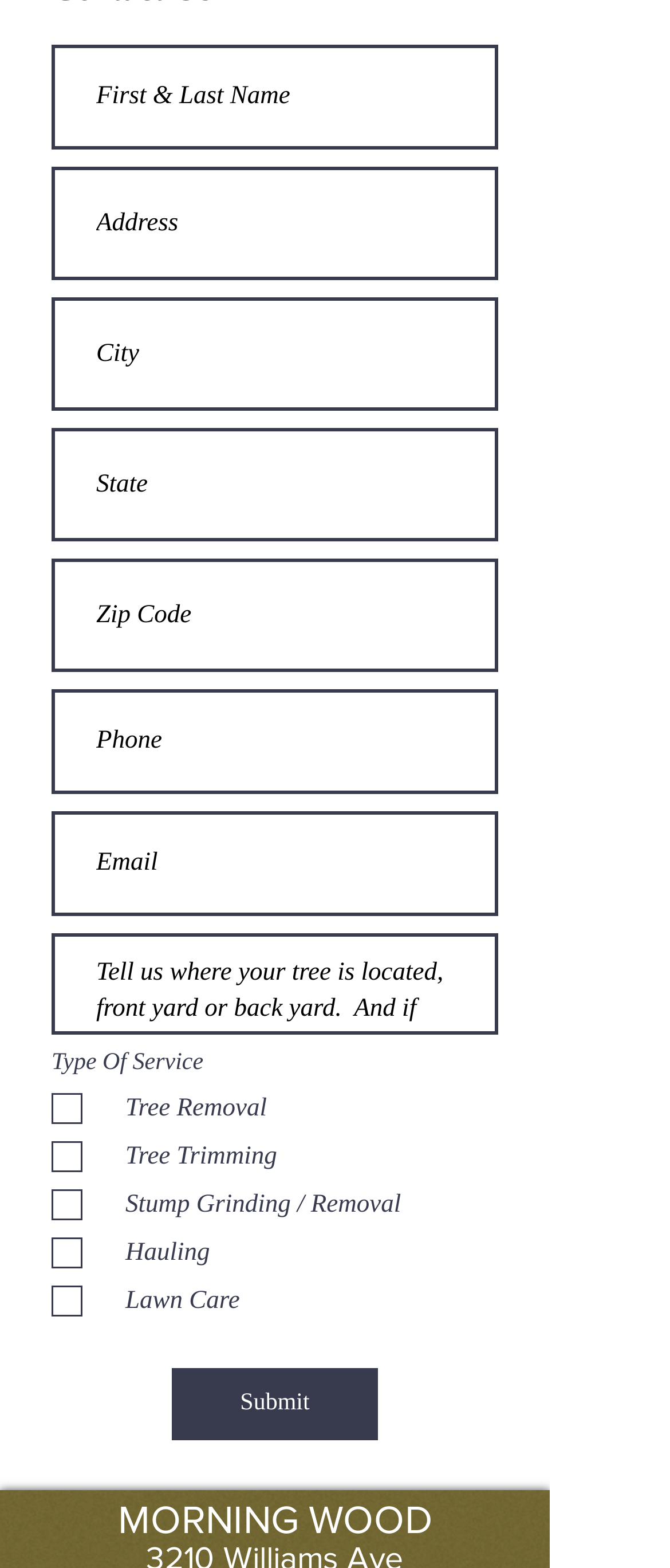How many textboxes are required?
Based on the image, give a one-word or short phrase answer.

6